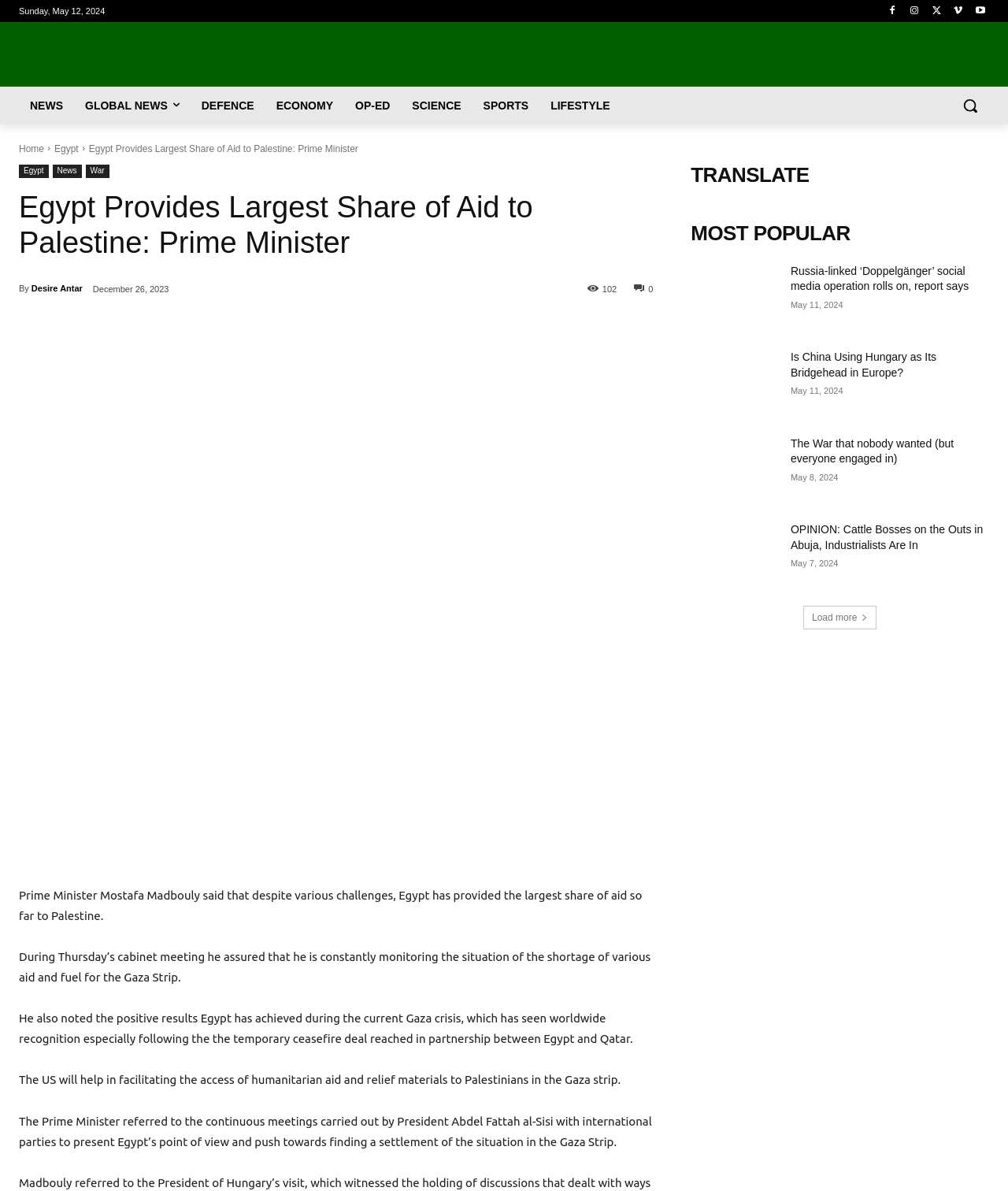Extract the top-level heading from the webpage and provide its text.

Egypt Provides Largest Share of Aid to Palestine: Prime Minister